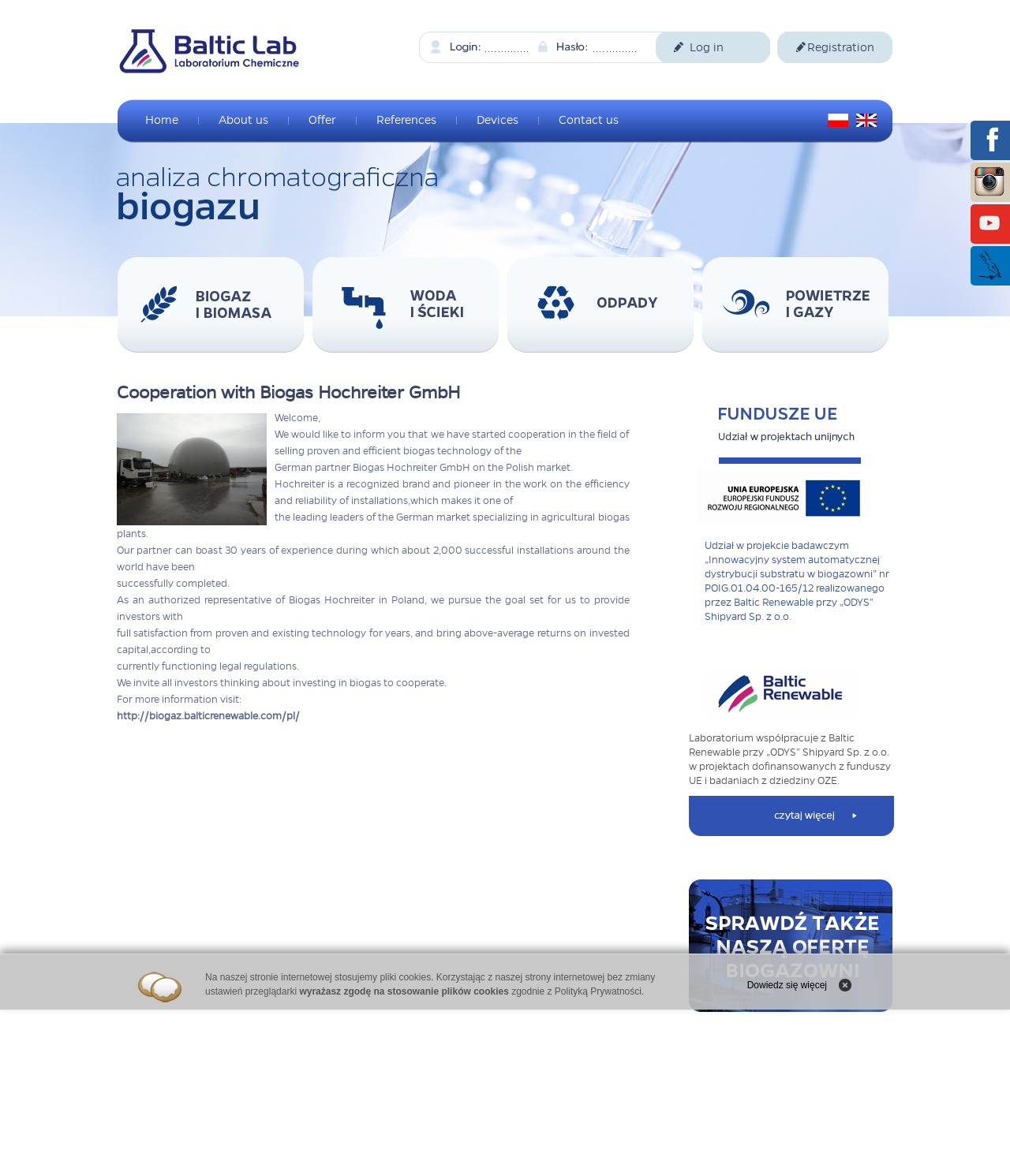What is the URL for more information about biogas?
Give a single word or phrase as your answer by examining the image.

http://biogaz.balticrenewable.com/pl/